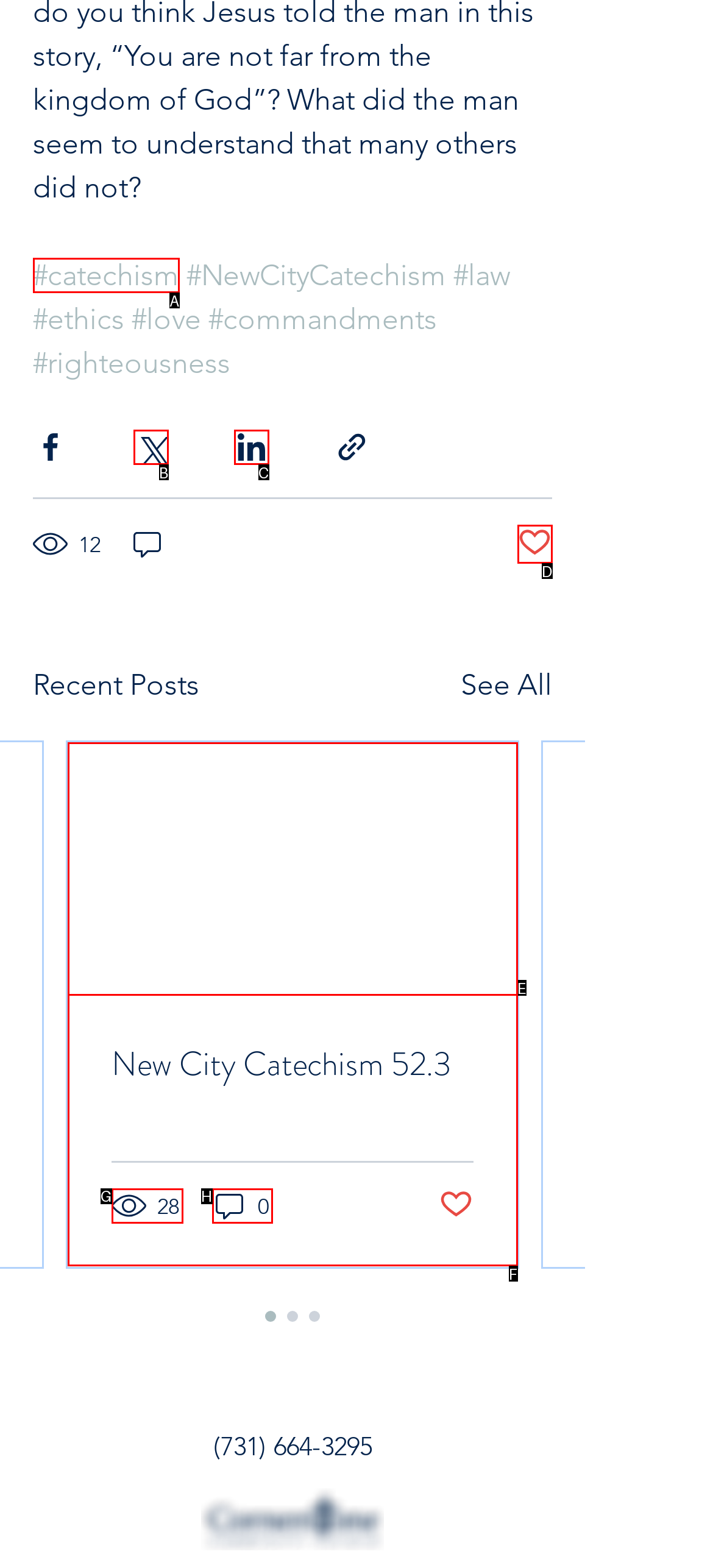Using the description: Post not marked as liked, find the HTML element that matches it. Answer with the letter of the chosen option.

D